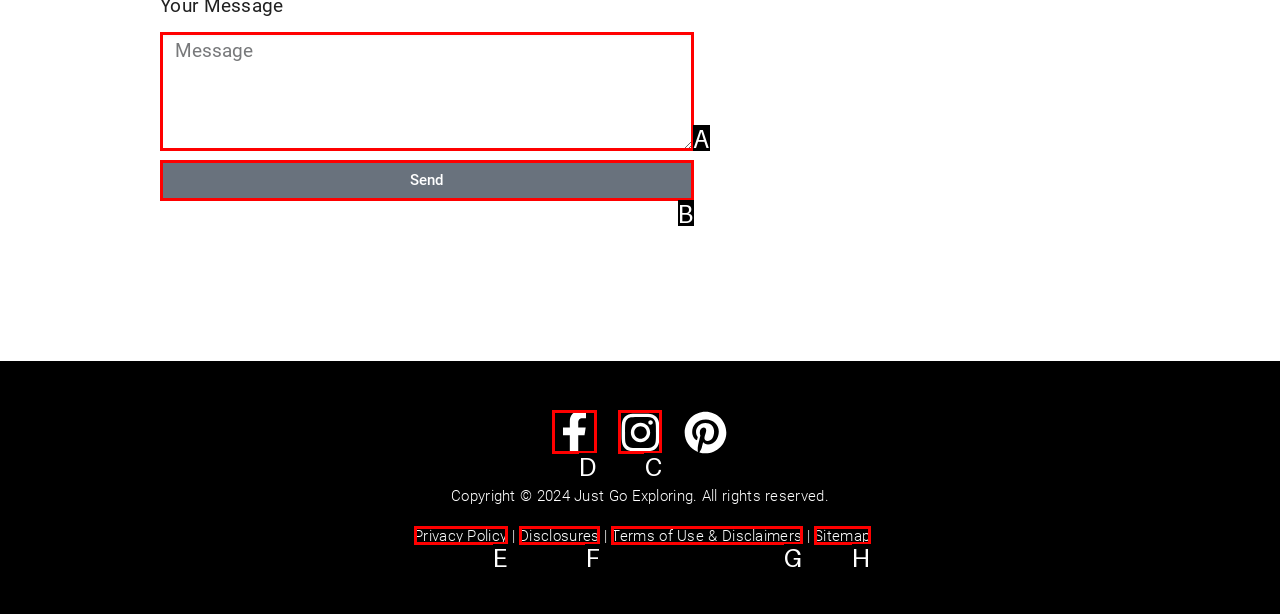To complete the task: visit Facebook, which option should I click? Answer with the appropriate letter from the provided choices.

D